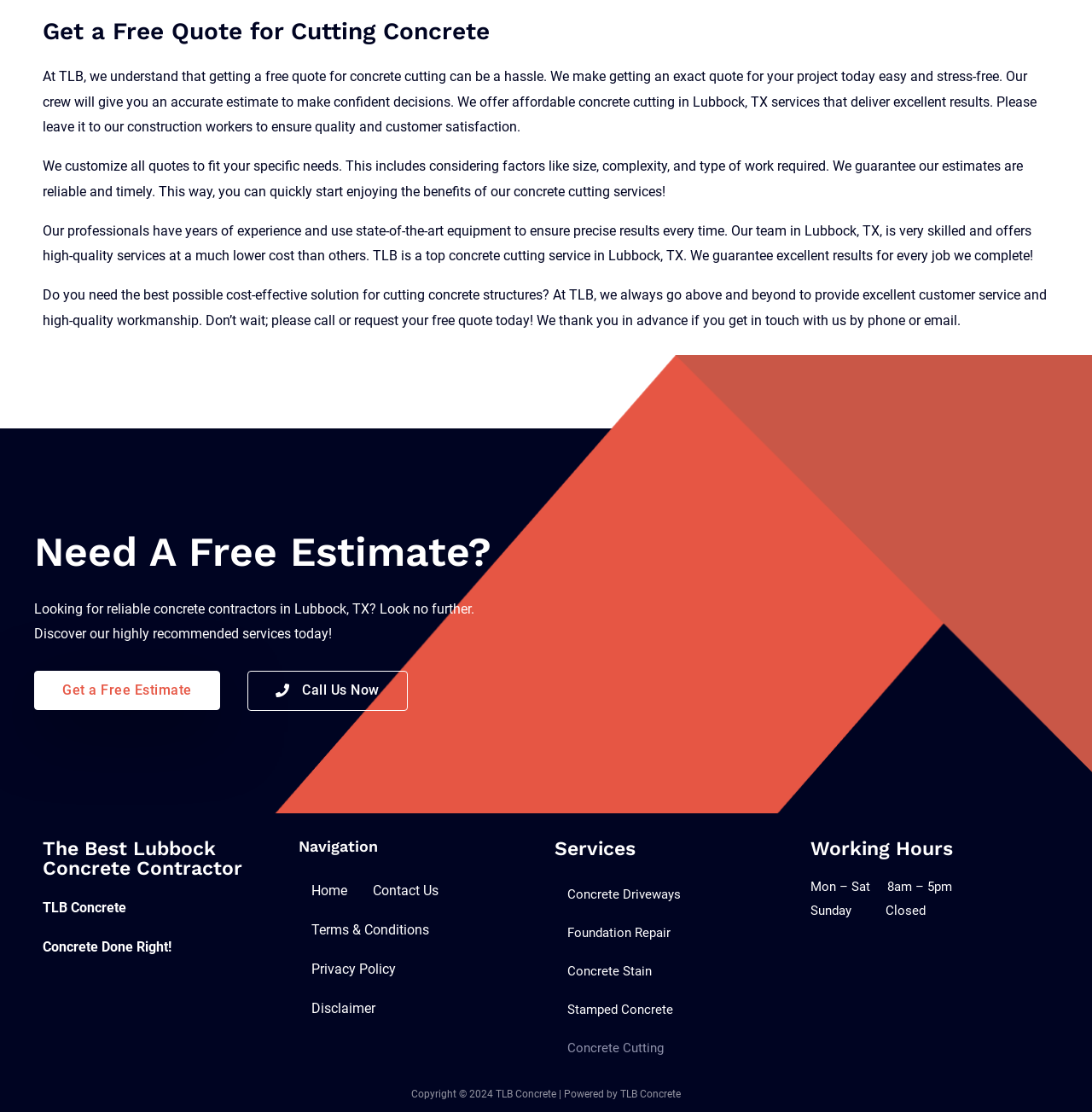Identify the coordinates of the bounding box for the element described below: "Privacy Policy". Return the coordinates as four float numbers between 0 and 1: [left, top, right, bottom].

[0.273, 0.854, 0.374, 0.89]